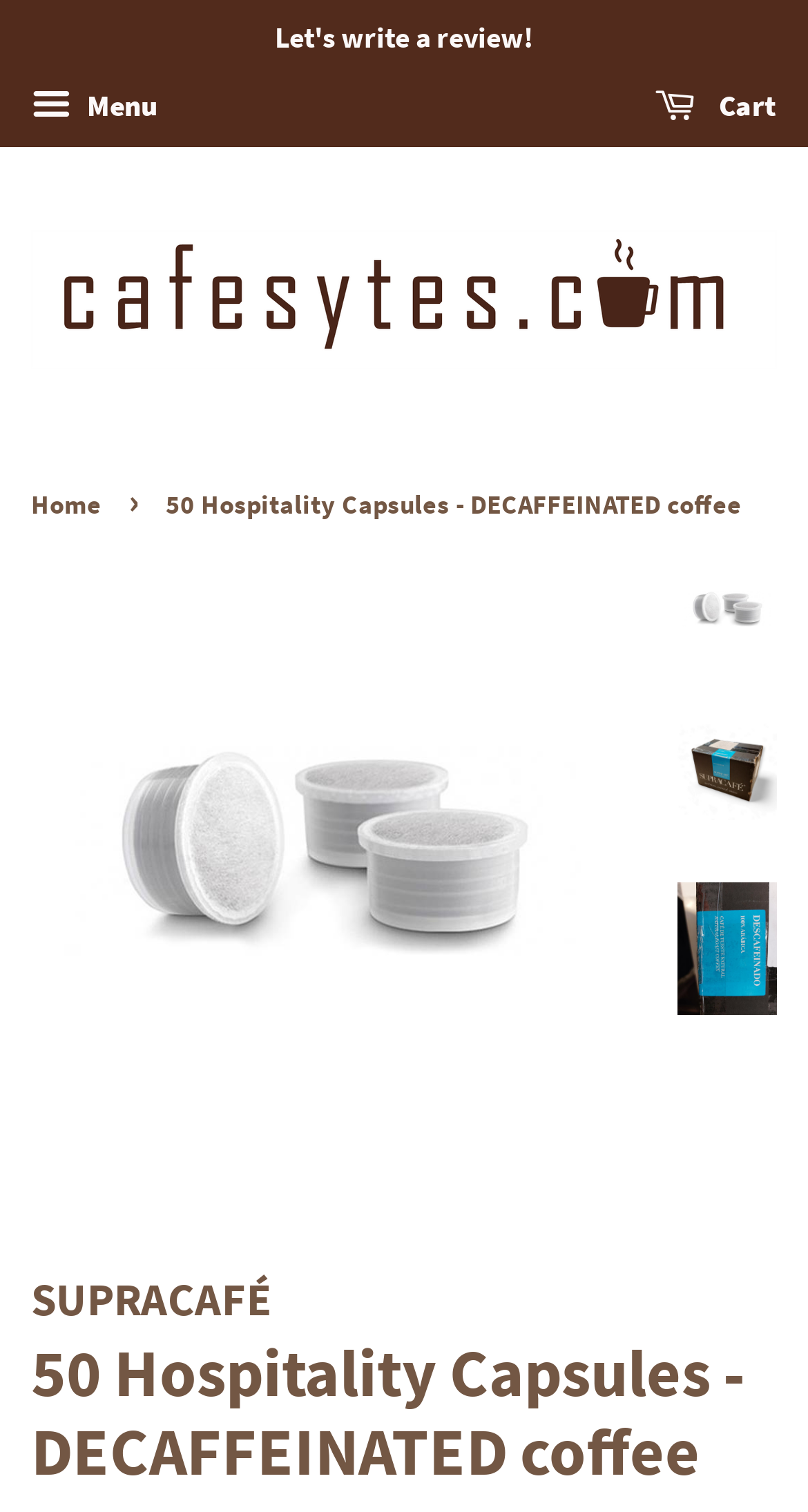Respond with a single word or phrase to the following question:
Can users write a review on this webpage?

Yes